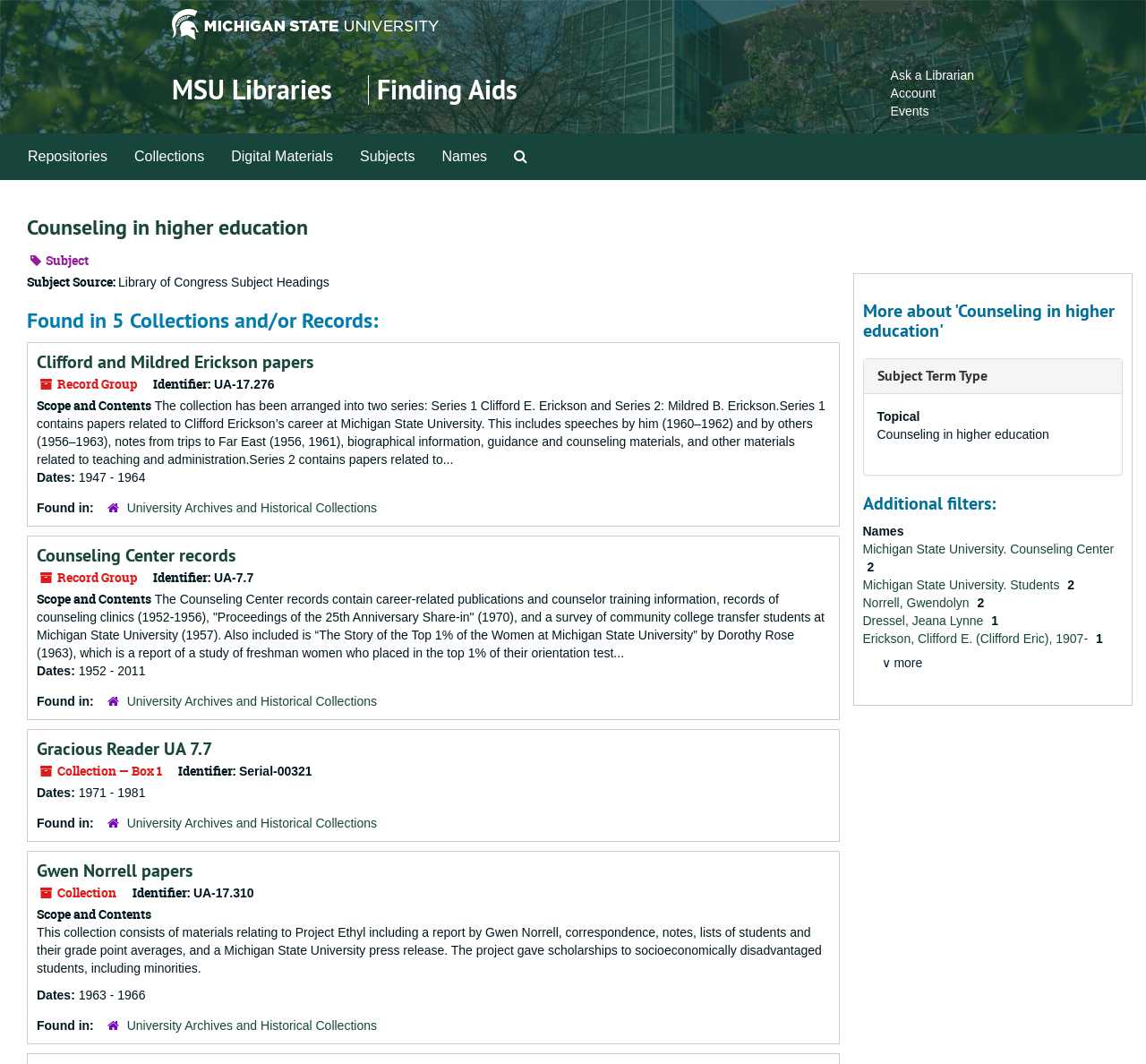Create an in-depth description of the webpage, covering main sections.

The webpage is about "Counseling in higher education" and is part of the Archives and Manuscripts section of the MSU Libraries website. At the top of the page, there is a logo and a navigation menu with links to "Repositories", "Collections", "Digital Materials", "Subjects", and "Names". Below the navigation menu, there are three links: "Ask a Librarian", "Account", and "Events".

The main content of the page is divided into two sections. The first section has a heading "Counseling in higher education" and provides information about the subject, including a description and related collections. There are five collections listed, each with a heading, a link to the collection, and a brief description. The collections are: "Clifford and Mildred Erickson papers", "Counseling Center records", "Gracious Reader UA 7.7", "Gwen Norrell papers", and "More about 'Counseling in higher education'".

Each collection has additional information, including the record group, identifier, scope and contents, dates, and a link to the University Archives and Historical Collections. The scope and contents section provides a detailed description of the collection, including the types of materials it contains and the topics it covers.

The second section of the page has a heading "Additional filters:" and provides a list of filters that can be used to narrow down the search results. The filters include "Names", with a link to "Michigan State University. Counseling Center".

Overall, the webpage provides a detailed overview of the "Counseling in higher education" subject and related collections, with links to additional information and resources.